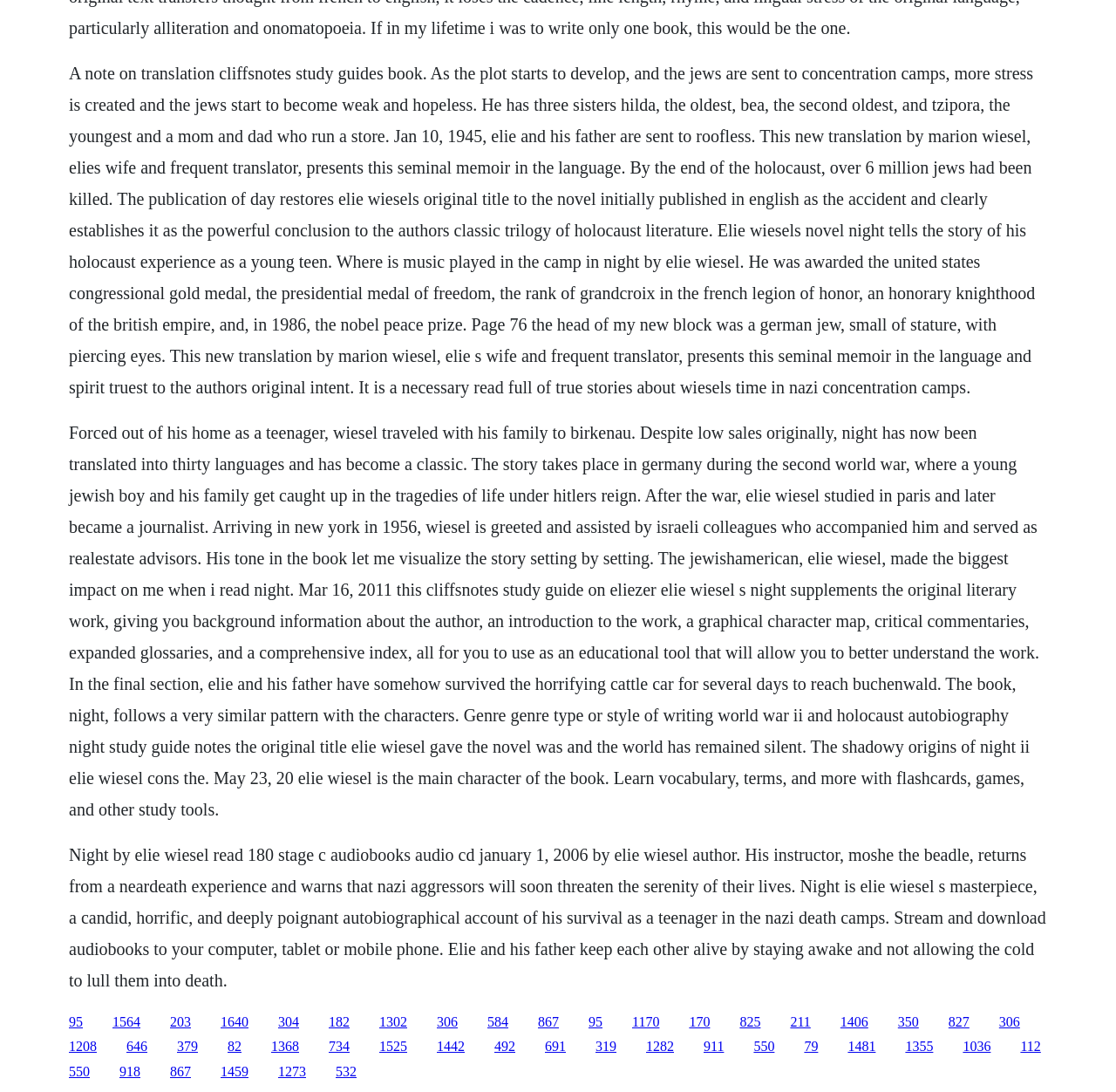Refer to the screenshot and answer the following question in detail:
What is the title of Elie Wiesel's original novel?

The title of Elie Wiesel's original novel is And the World Has Remained Silent, which is mentioned in the text as 'The original title Elie Wiesel gave the novel was And the World Has Remained Silent.'